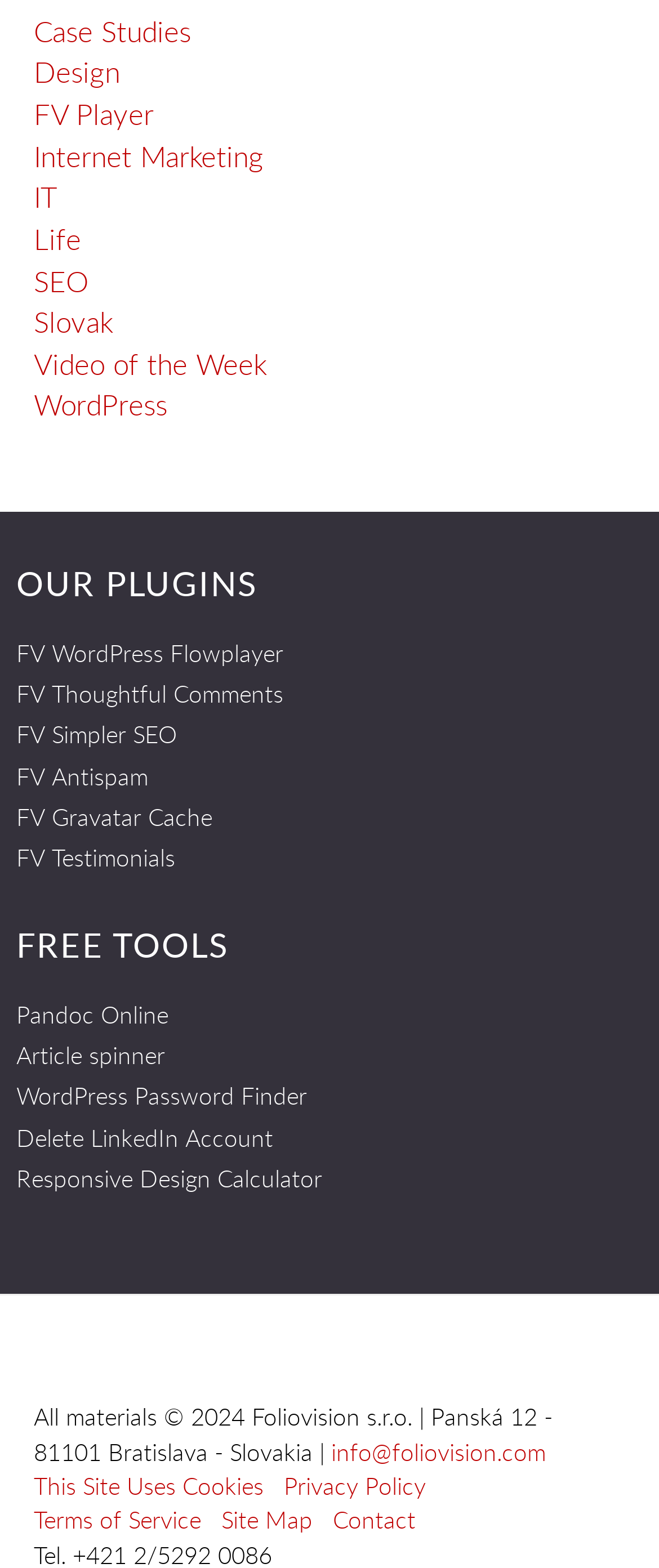Find the bounding box coordinates of the element you need to click on to perform this action: 'Click on Case Studies'. The coordinates should be represented by four float values between 0 and 1, in the format [left, top, right, bottom].

[0.051, 0.007, 0.29, 0.032]